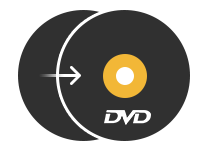Explain the details of the image you are viewing.

The image depicts a stylized representation of a DVD disc. It features a prominent yellow circle at its center, symbolizing the disk's reflective surface, framed by a solid black background that enhances its visibility. The word "DVD" is displayed in a modern font at the bottom of the image, suggesting focus on digital media. A sleek arrow extends from the left edge toward the disk, implying motion or the action of inserting the DVD. This graphic likely serves to emphasize the functionality and importance of DVD technology in media storage and playback, aligning with themes related to software solutions for creating and managing DVD content.